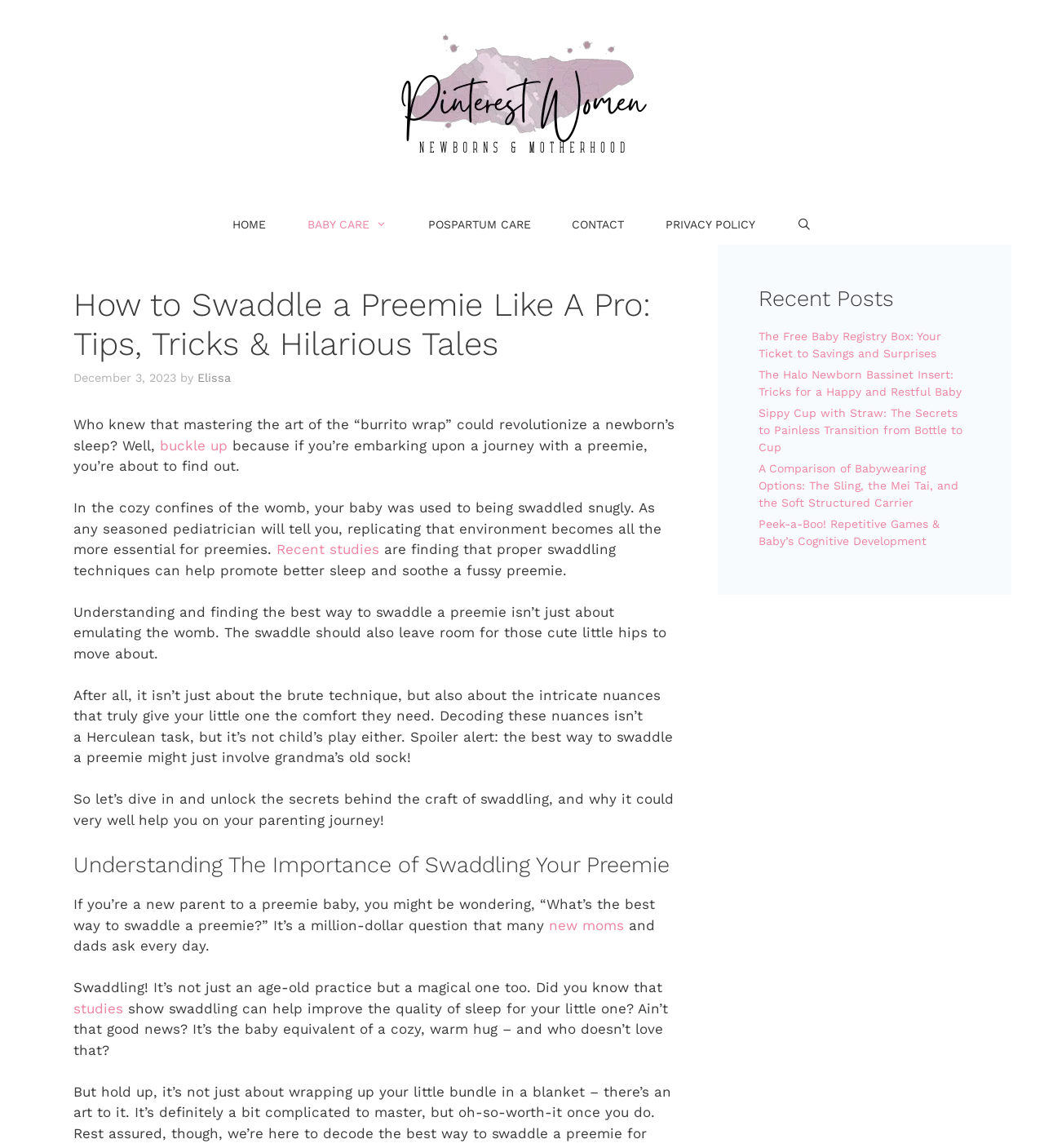Could you find the bounding box coordinates of the clickable area to complete this instruction: "Visit the Wix website"?

None